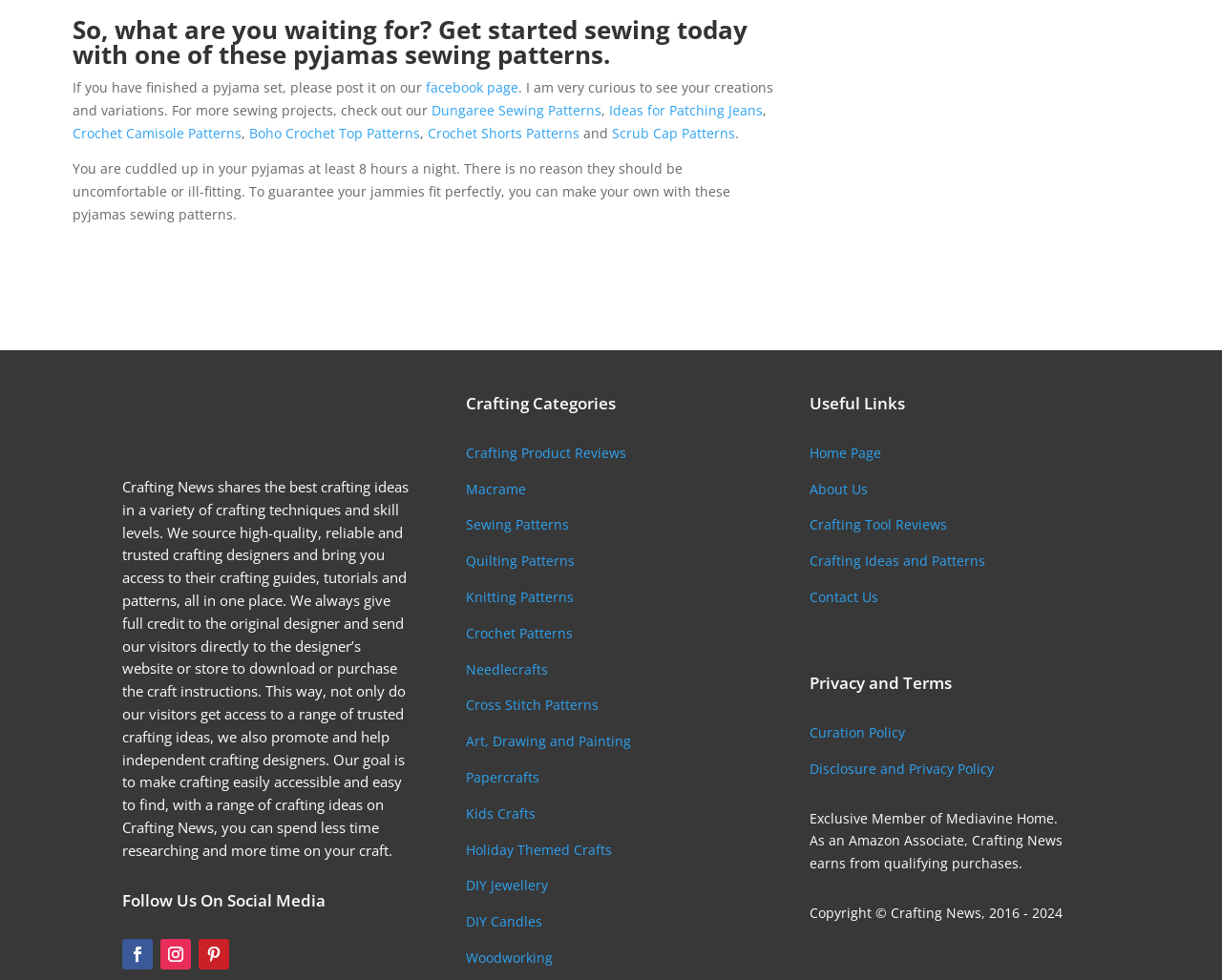Find and indicate the bounding box coordinates of the region you should select to follow the given instruction: "Visit the 'Home Page'".

[0.663, 0.453, 0.721, 0.471]